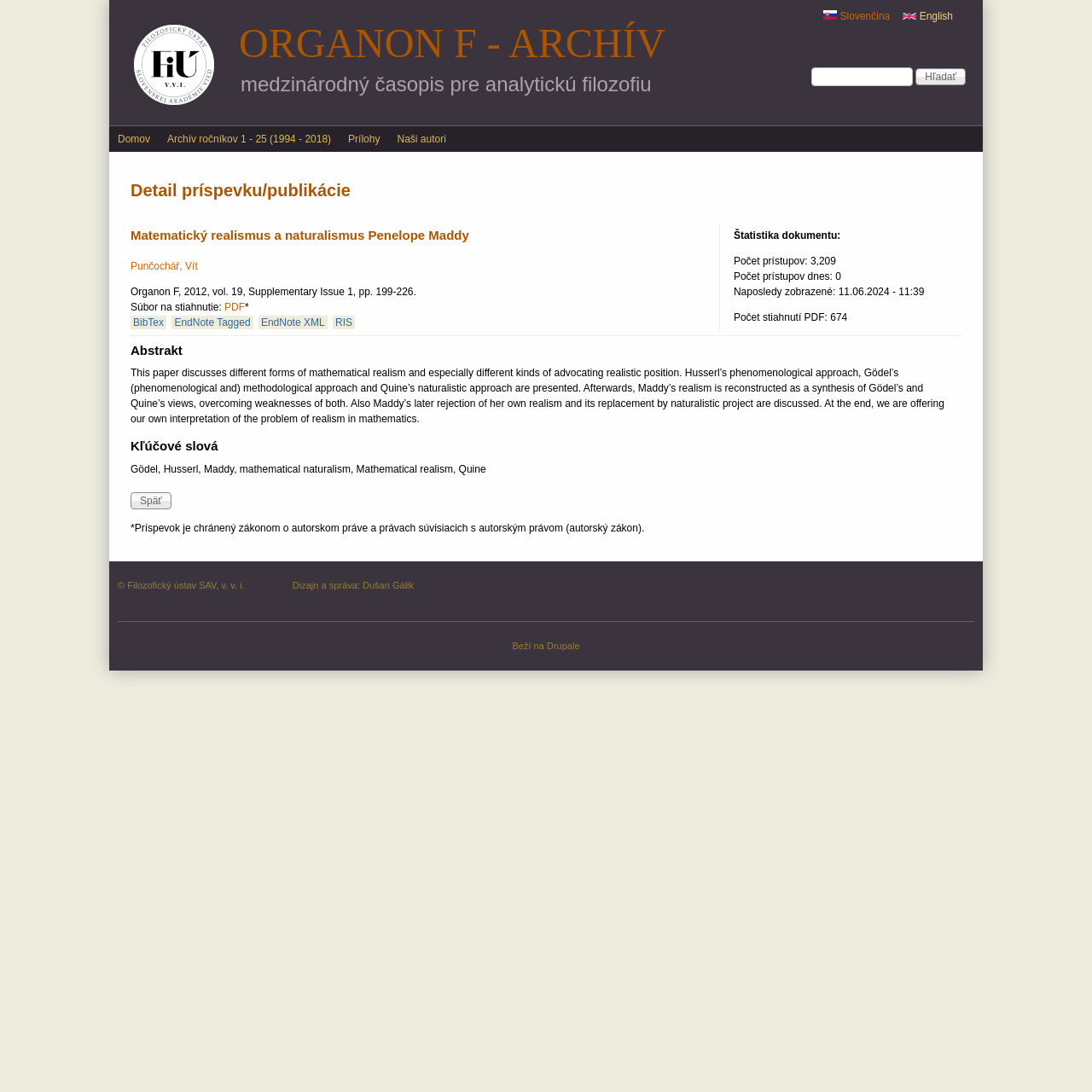Please determine the bounding box coordinates for the UI element described here. Use the format (top-left x, top-left y, bottom-right x, bottom-right y) with values bounded between 0 and 1: Punčochář, Vít

[0.12, 0.238, 0.181, 0.249]